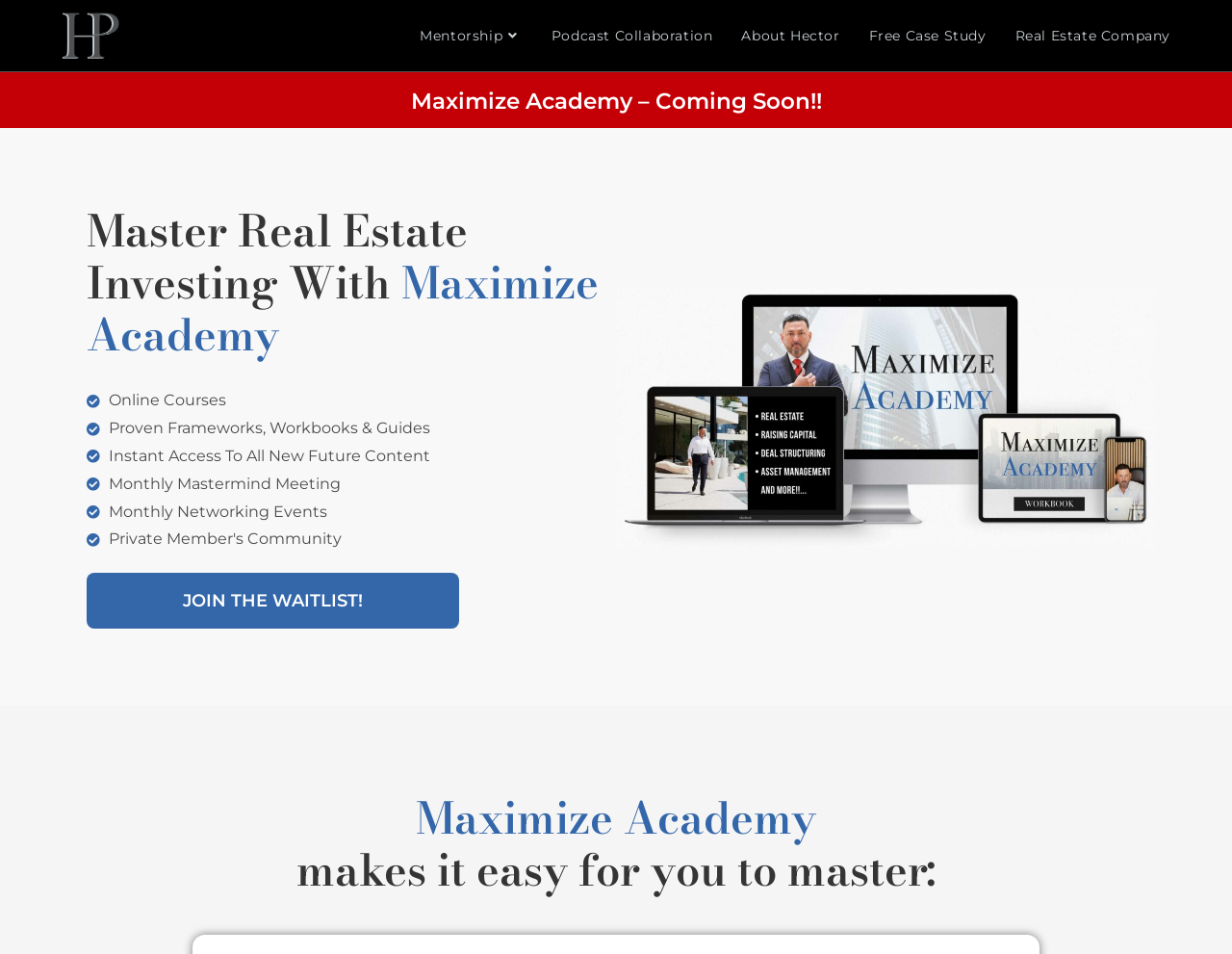Describe all significant elements and features of the webpage.

The webpage is about Maximize Academy, an online platform for real estate investing. At the top left, there is a logo with the text "Hector Padilla" and an image of Hector Padilla. Below the logo, there are five navigation links: "Mentorship", "Podcast Collaboration", "About Hector", "Free Case Study", and "Real Estate Company", which are evenly spaced across the top of the page.

In the center of the page, there is a prominent section with a heading "Maximize Academy – Coming Soon!!" followed by a brief description of the academy's offerings, including "Master Real Estate Investing With", "Online Courses", "Proven Frameworks, Workbooks & Guides", "Instant Access To All New Future Content", "Monthly Mastermind Meeting", and "Monthly Networking Events". 

Below this section, there is a call-to-action button "JOIN THE WAITLIST!" encouraging visitors to sign up. At the bottom of the page, there is a footer section with the text "Maximize Academy" and a brief tagline "makes it easy for you to master:".